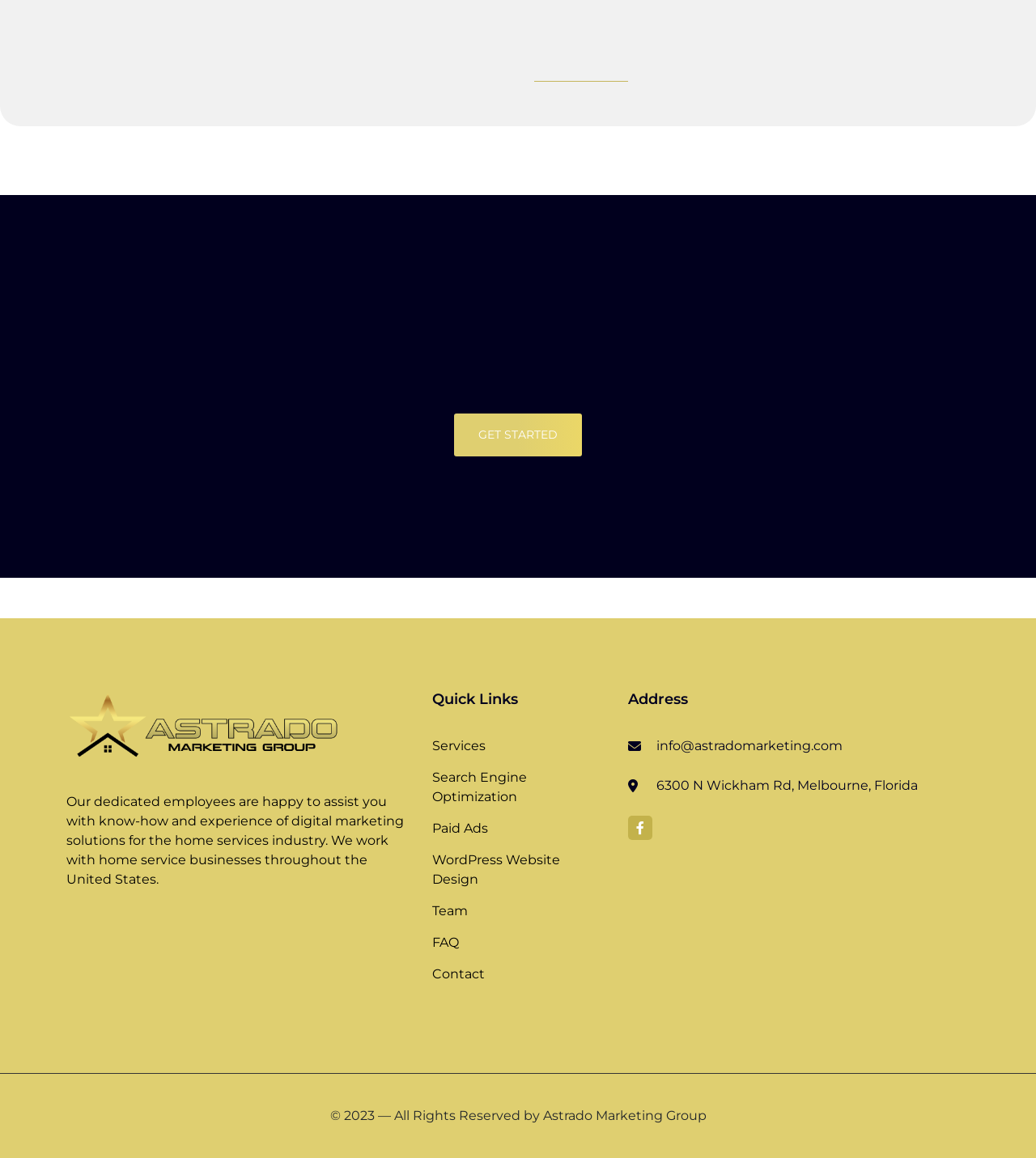Can you find the bounding box coordinates for the element that needs to be clicked to execute this instruction: "Visit Cargo Airports & Airline Services"? The coordinates should be given as four float numbers between 0 and 1, i.e., [left, top, right, bottom].

None